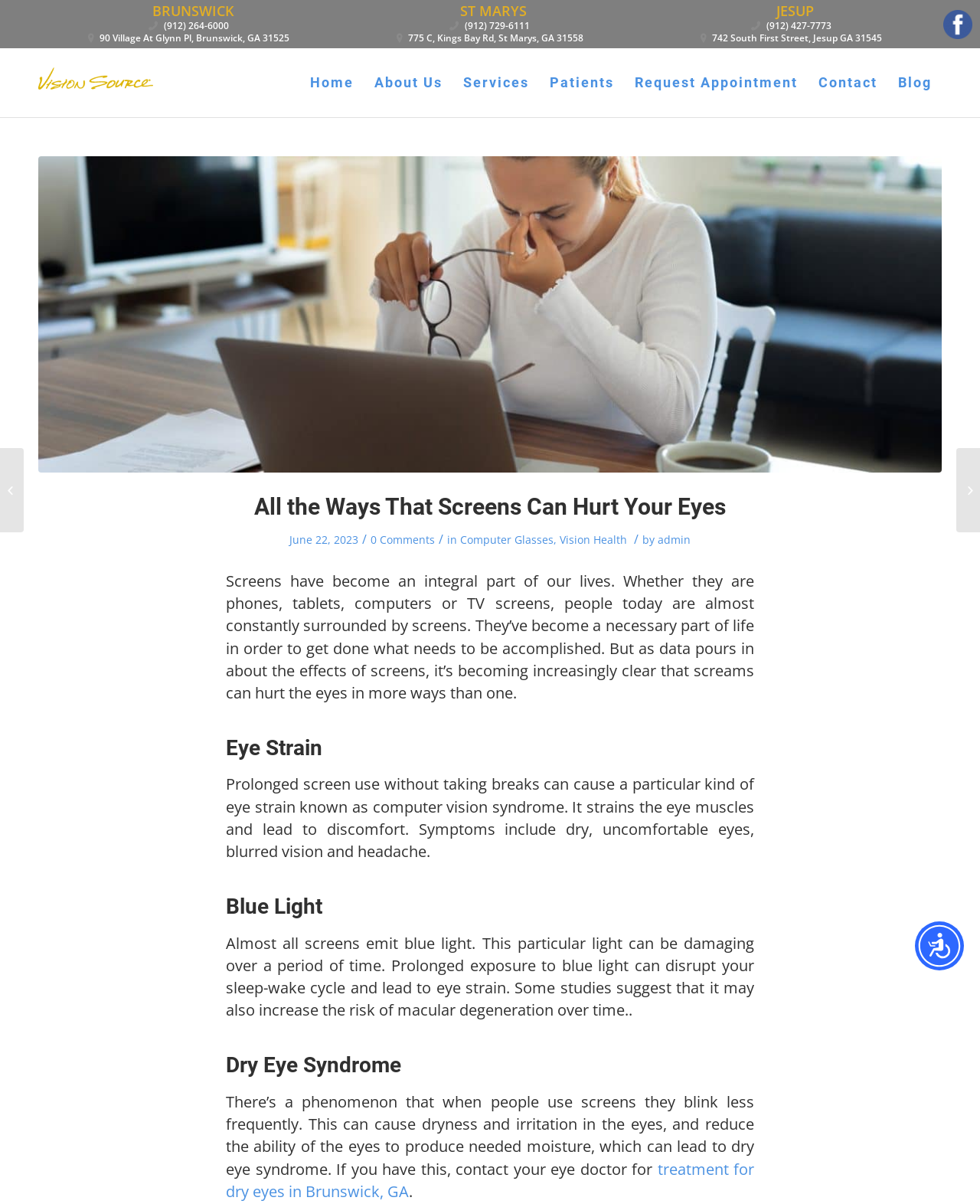Please determine the bounding box coordinates for the element with the description: "About Us".

[0.371, 0.041, 0.462, 0.097]